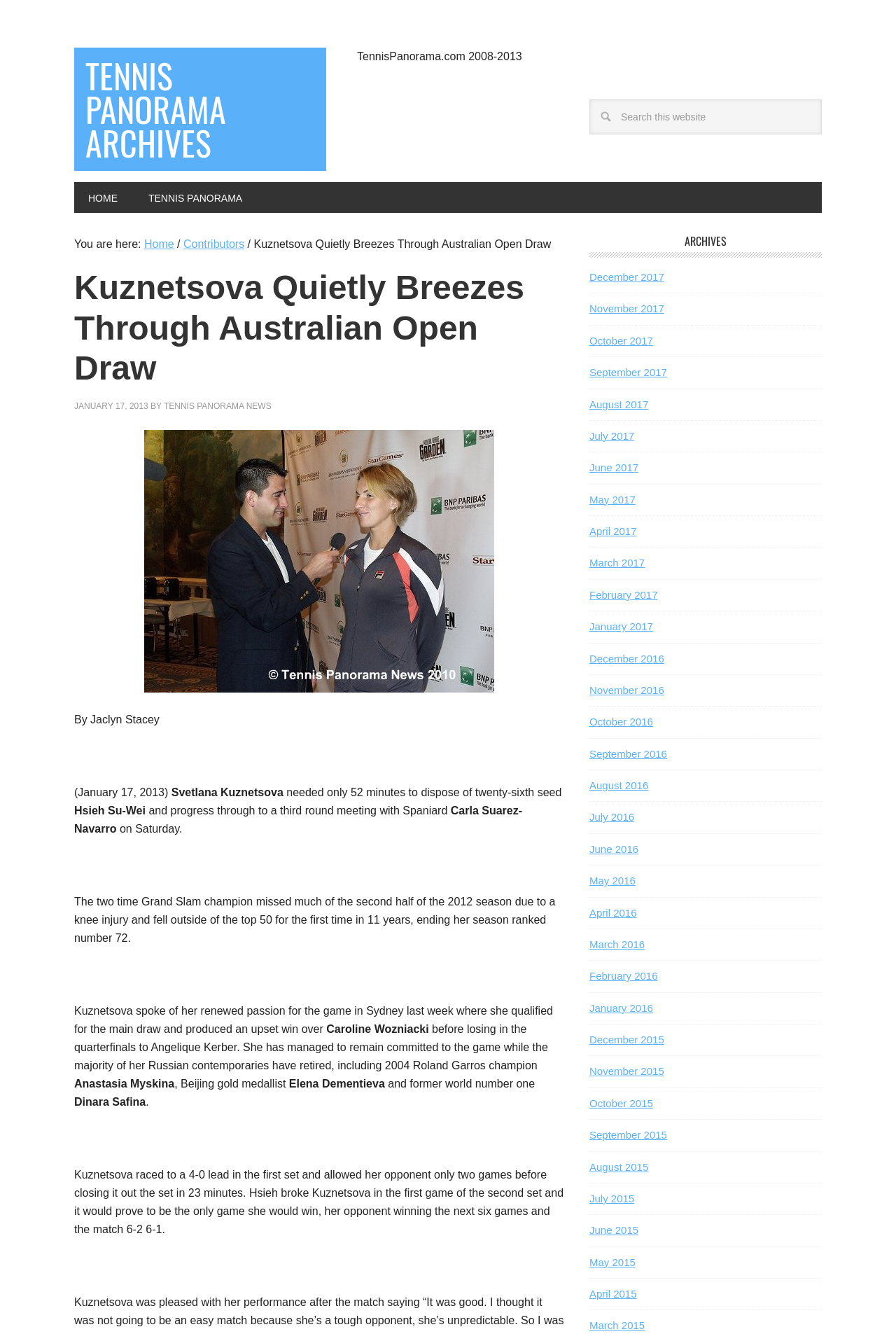Specify the bounding box coordinates for the region that must be clicked to perform the given instruction: "Go to Universal Hub".

None